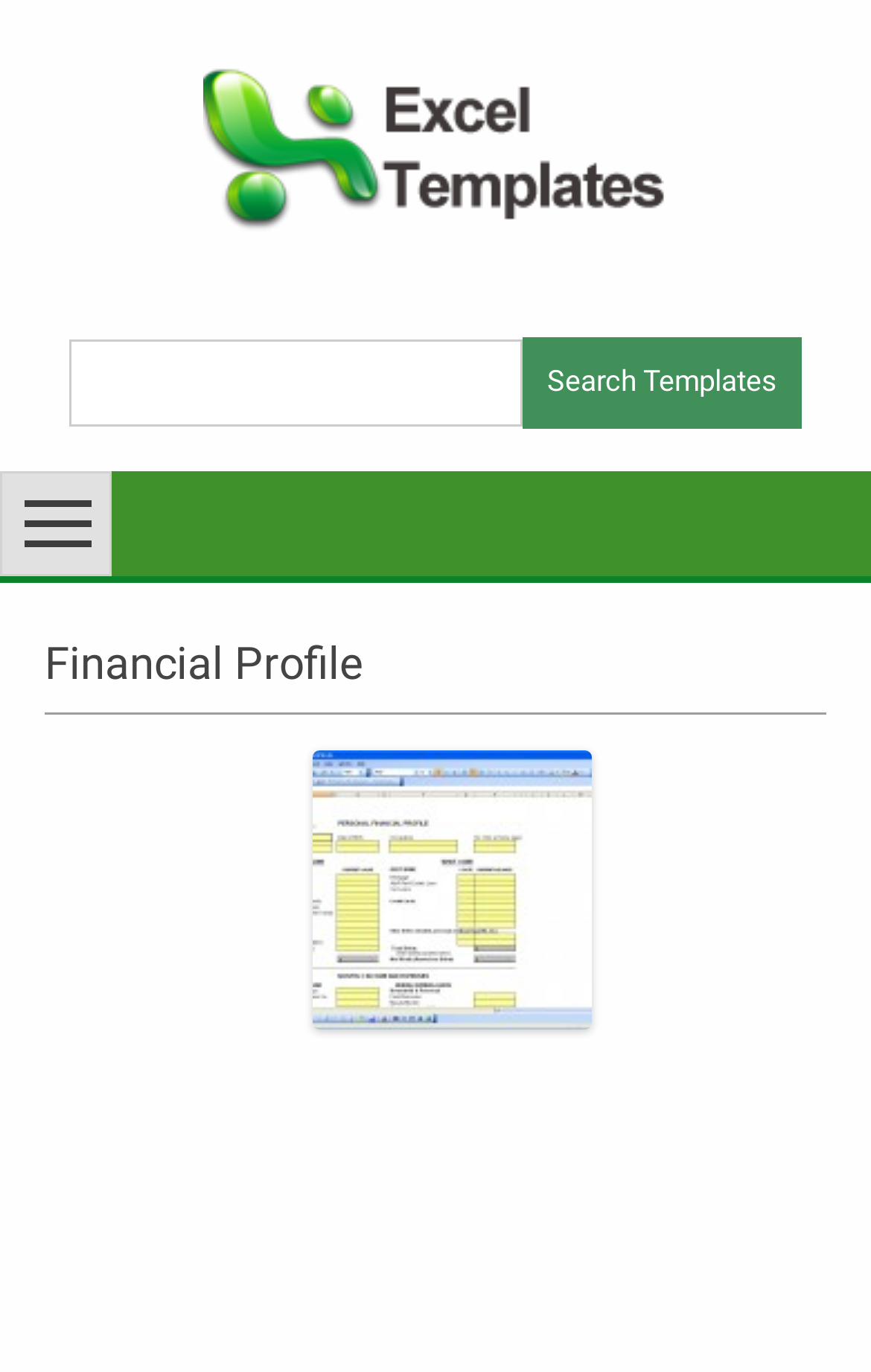Please use the details from the image to answer the following question comprehensively:
What is the purpose of the link at the top?

The link at the top has no OCR text or element description, but its position and size suggest it might be a link to another page or a navigation link. Its proximity to the main heading 'Financial Profile' suggests it might be related to financial profiles.